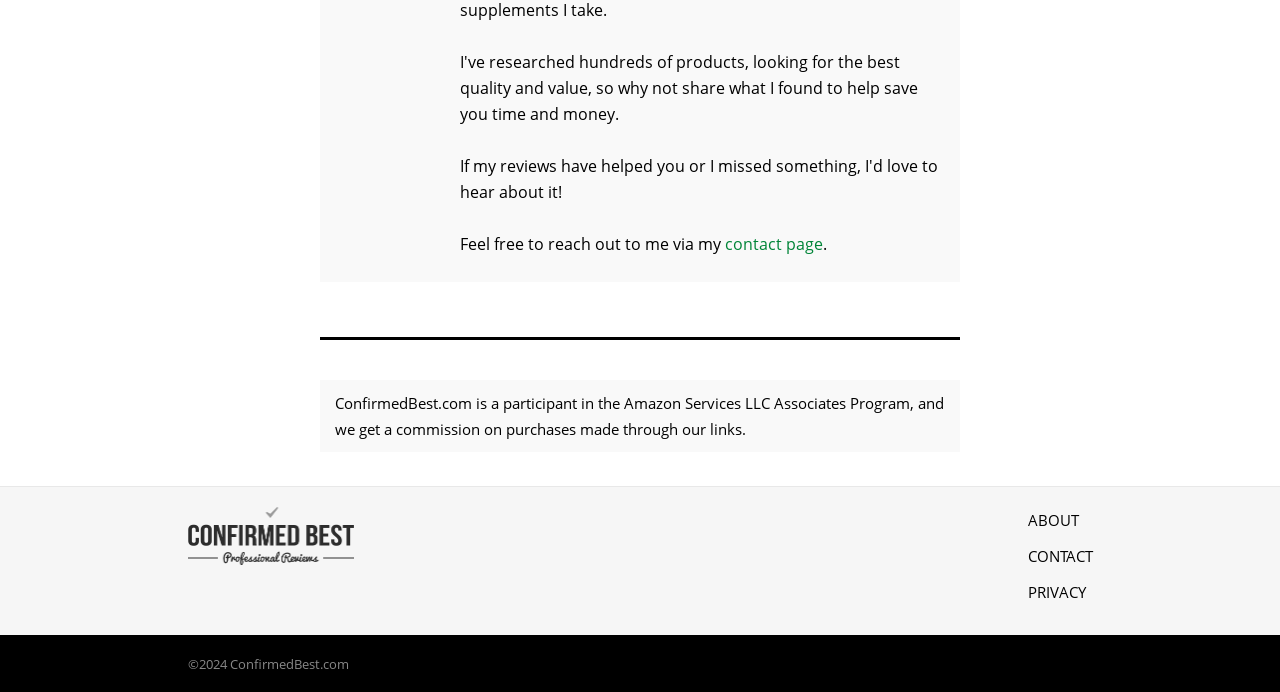What is the copyright year of the website?
Using the image, respond with a single word or phrase.

2024